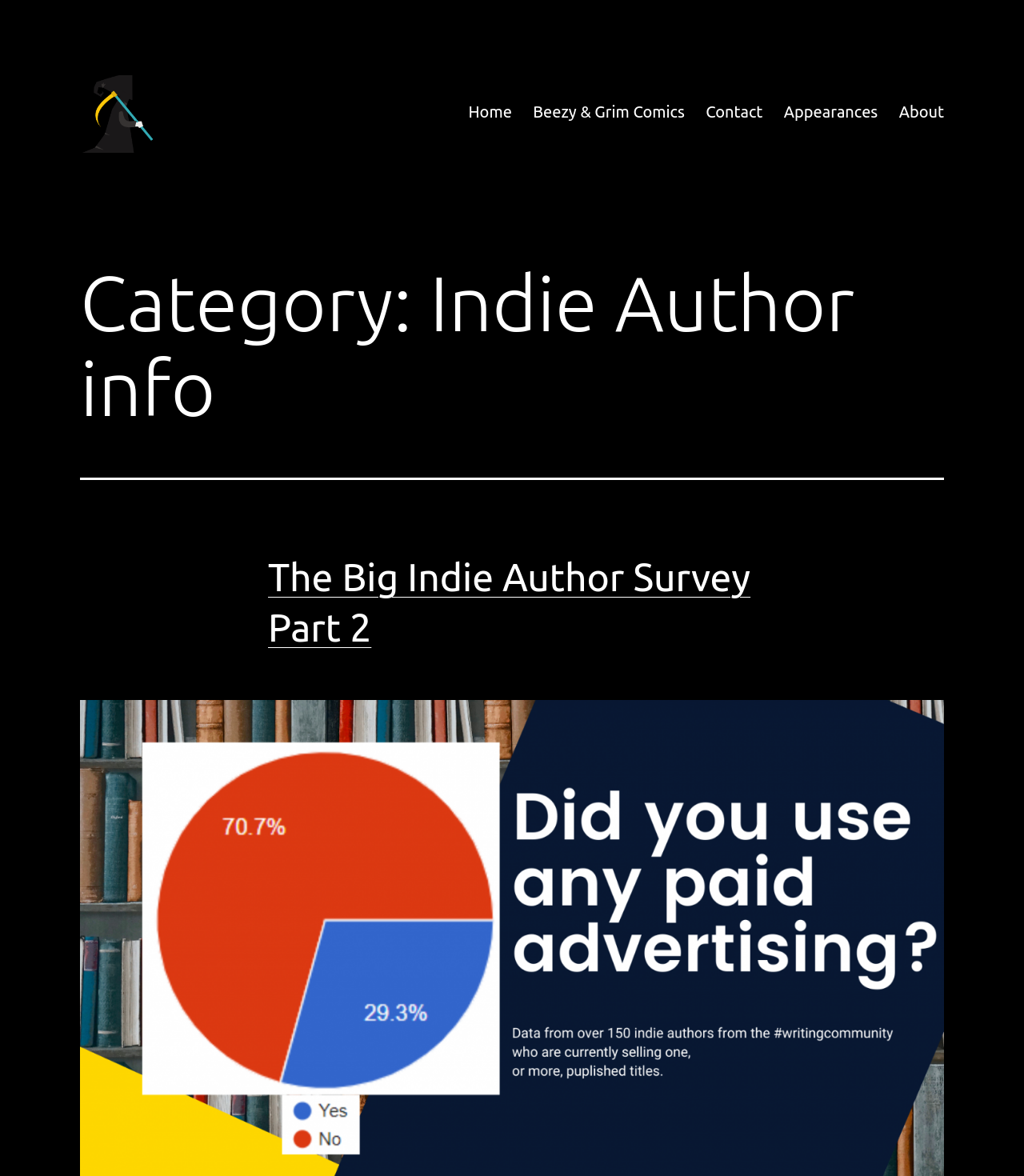Locate the bounding box coordinates of the clickable part needed for the task: "read about indie author info".

[0.078, 0.222, 0.922, 0.365]